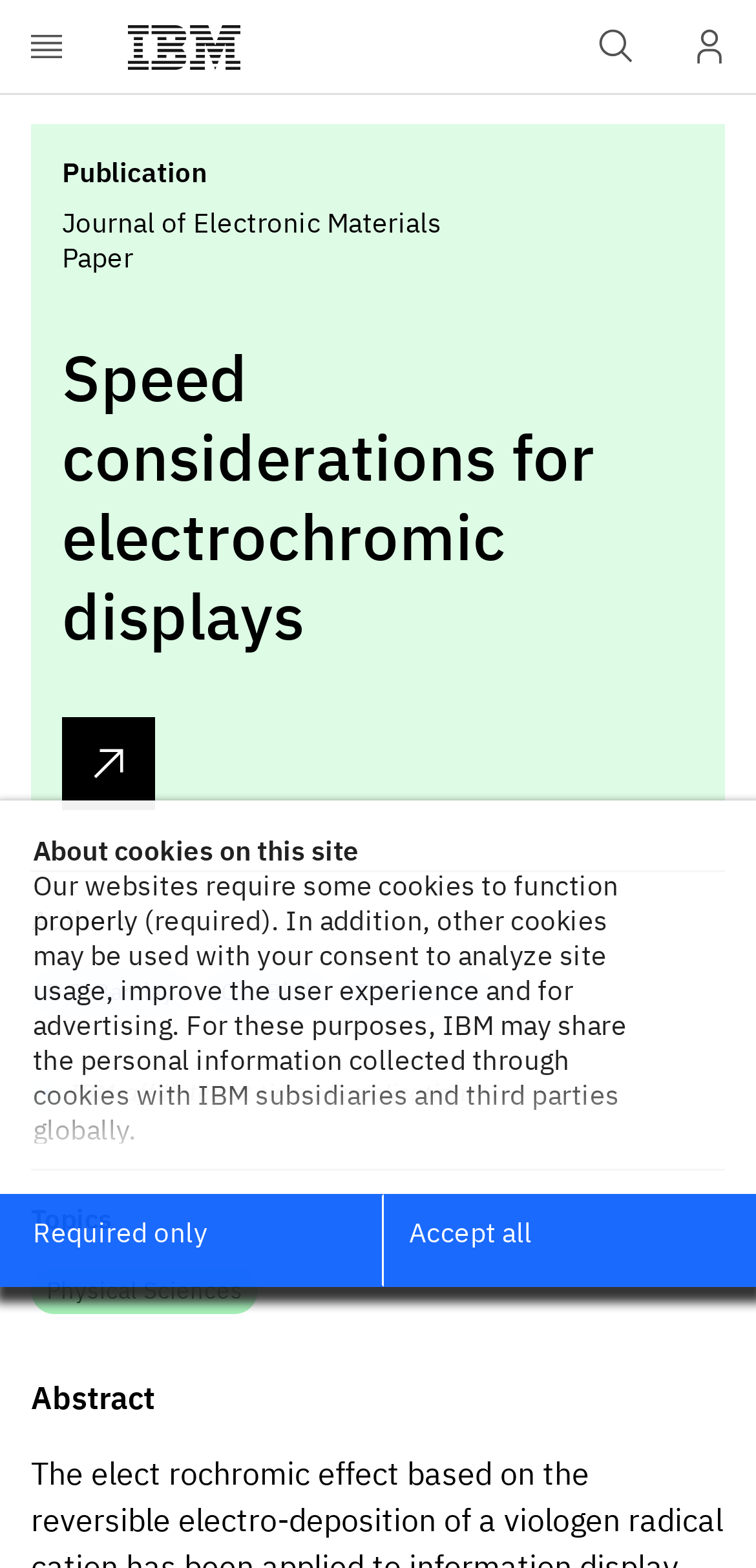What is the purpose of the cookie preferences button?
Ensure your answer is thorough and detailed.

I found the purpose of the cookie preferences button by reading the text surrounding the button, which explains that it allows users to manage their cookie settings and review IBM's privacy statement.